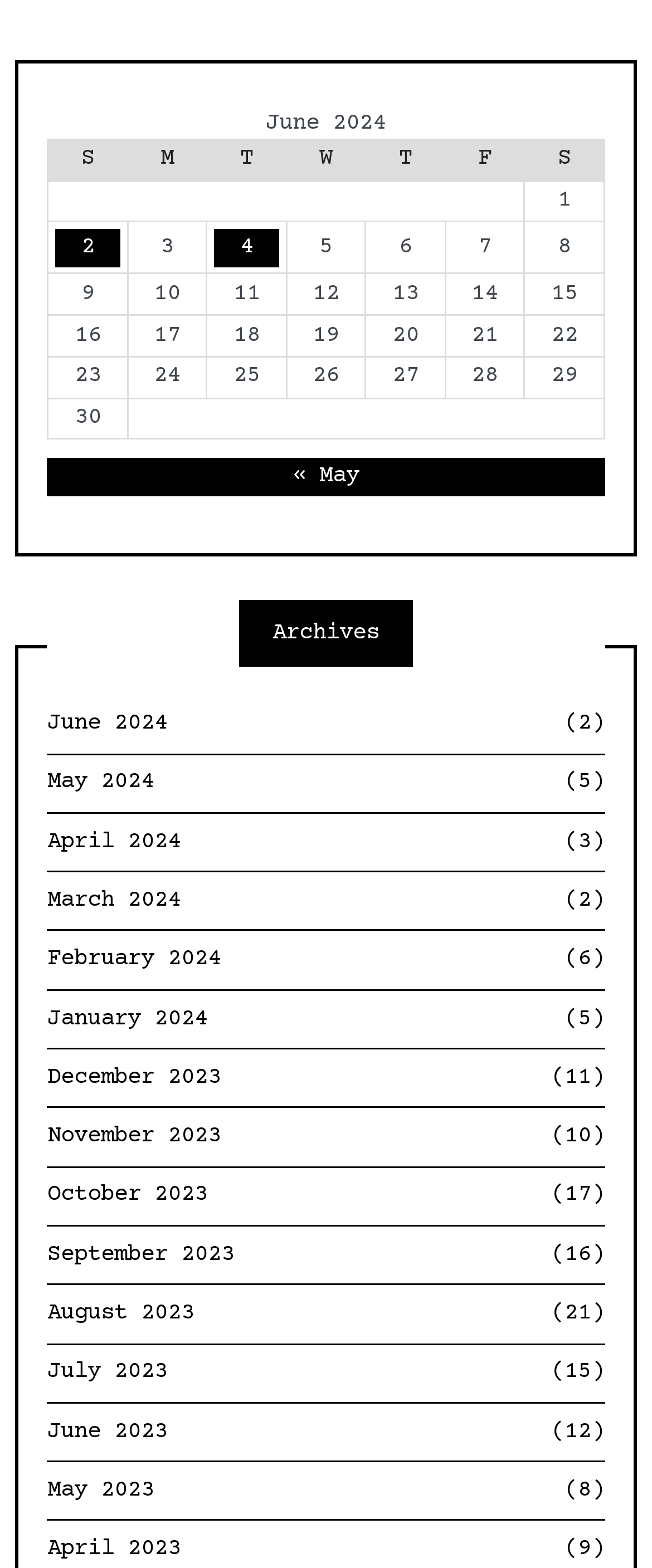Highlight the bounding box coordinates of the element you need to click to perform the following instruction: "View posts published on June 2, 2024."

[0.084, 0.146, 0.185, 0.17]